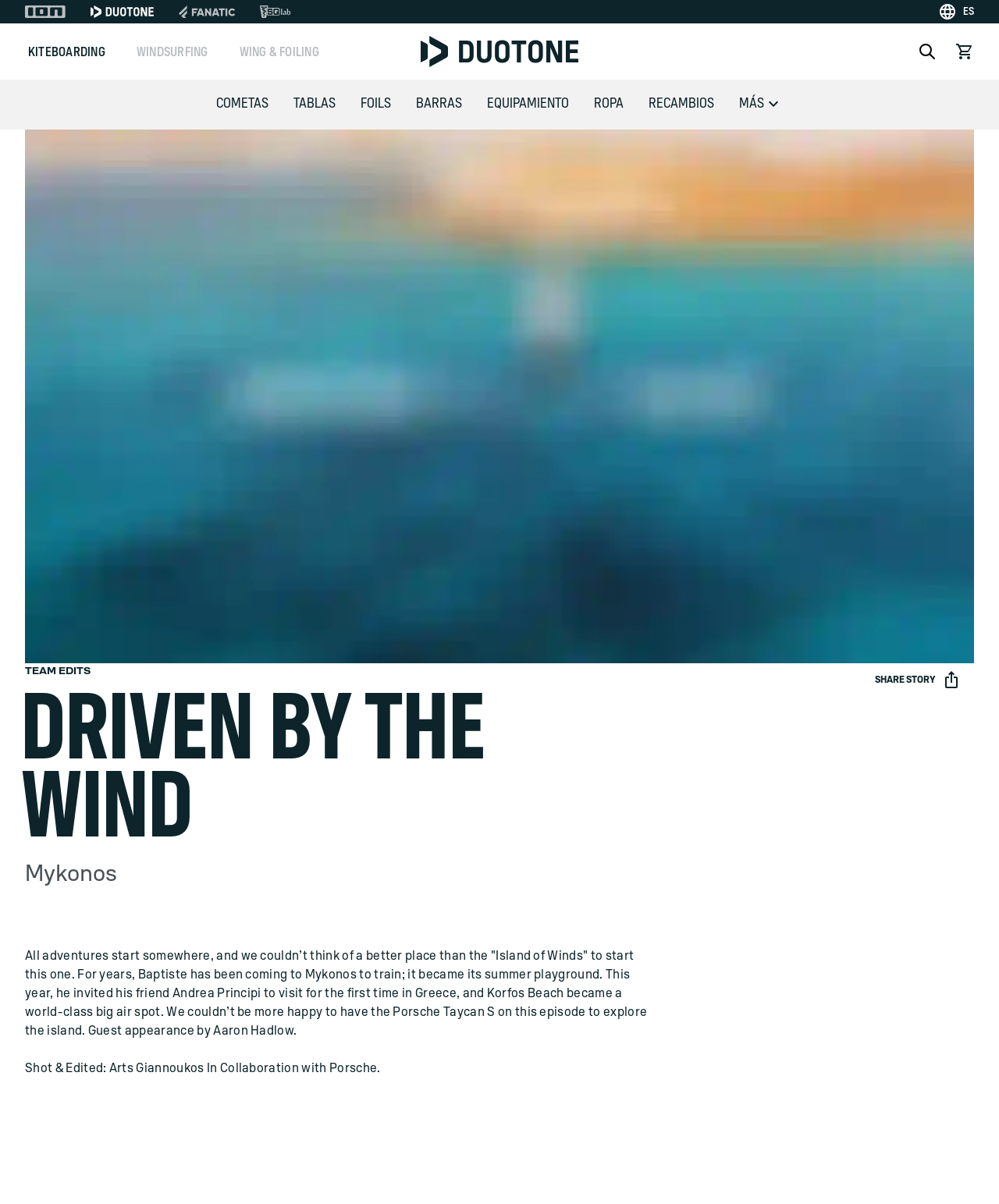Please identify and generate the text content of the webpage's main heading.

DRIVEN BY THE WIND